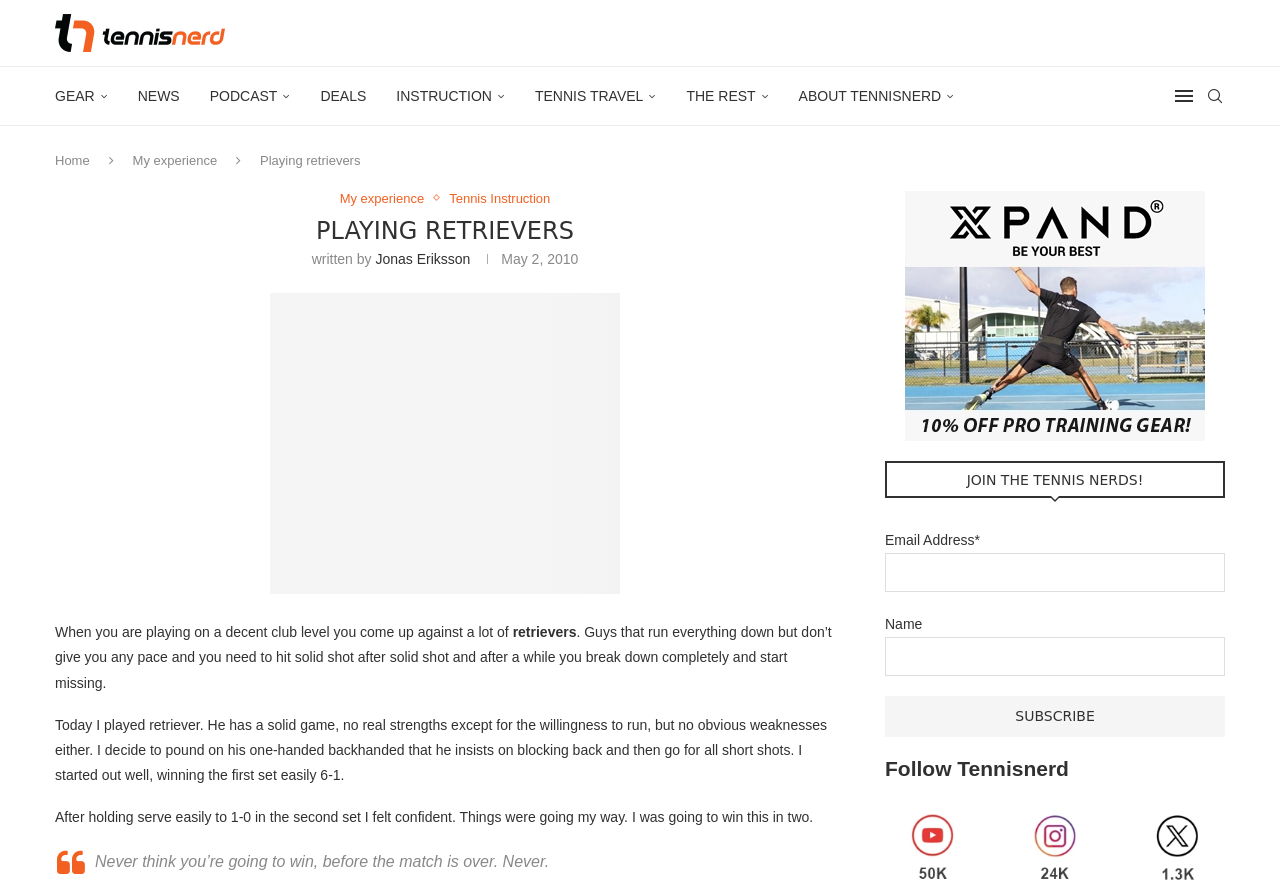Describe all significant elements and features of the webpage.

This webpage is about tennis, specifically an article titled "Playing retrievers" on the website Tennisnerd.net. At the top, there is a navigation menu with links to different sections of the website, including "GEAR", "NEWS", "PODCAST", "DEALS", "INSTRUCTION", "TENNIS TRAVEL", "THE REST", and "ABOUT TENNISNERD". On the top right, there is a search bar and a link to the "Home" page.

Below the navigation menu, there is a heading "PLAYING RETRIEVERS" followed by the author's name, "Jonas Eriksson", and the date "May 2, 2010". The article begins with a paragraph describing the experience of playing against a retriever, a type of tennis player who runs down every shot but doesn't give away any pace.

The article is divided into several paragraphs, with a blockquote in the middle that says "Never think you’re going to win, before the match is over. Never." The text describes the author's strategy against the retriever, including targeting his one-handed backhand and going for short shots.

On the right side of the page, there are three complementary sections. The first section has a figure with a link, but no text. The second section has a heading "JOIN THE TENNIS NERDS!" and a form to subscribe to a newsletter, with fields for email address and name. The third section has a heading "Follow Tennisnerd" and links to social media platforms.

Throughout the page, there are several images, including the website's logo and a picture related to the article. The overall layout is organized, with clear headings and concise text.